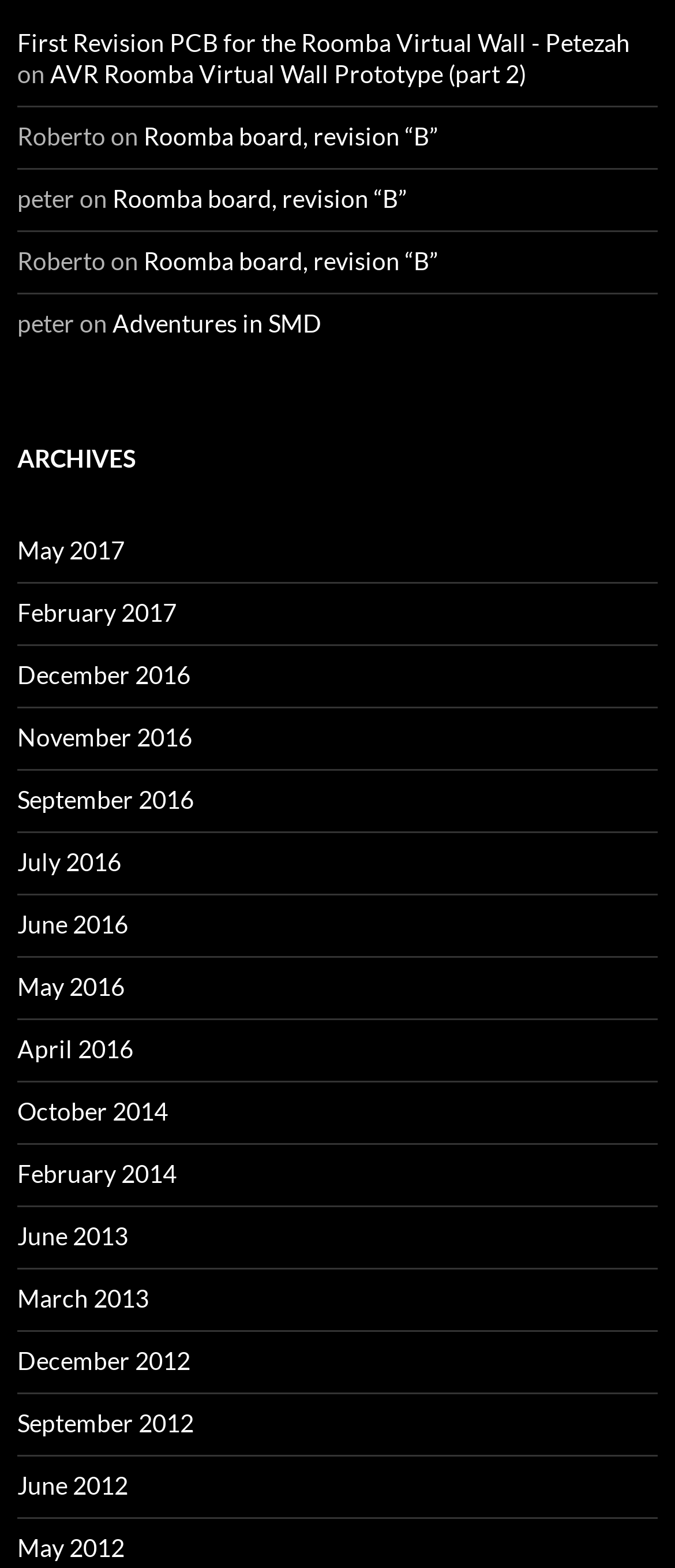Determine the coordinates of the bounding box for the clickable area needed to execute this instruction: "check Adventures in SMD".

[0.167, 0.197, 0.477, 0.215]